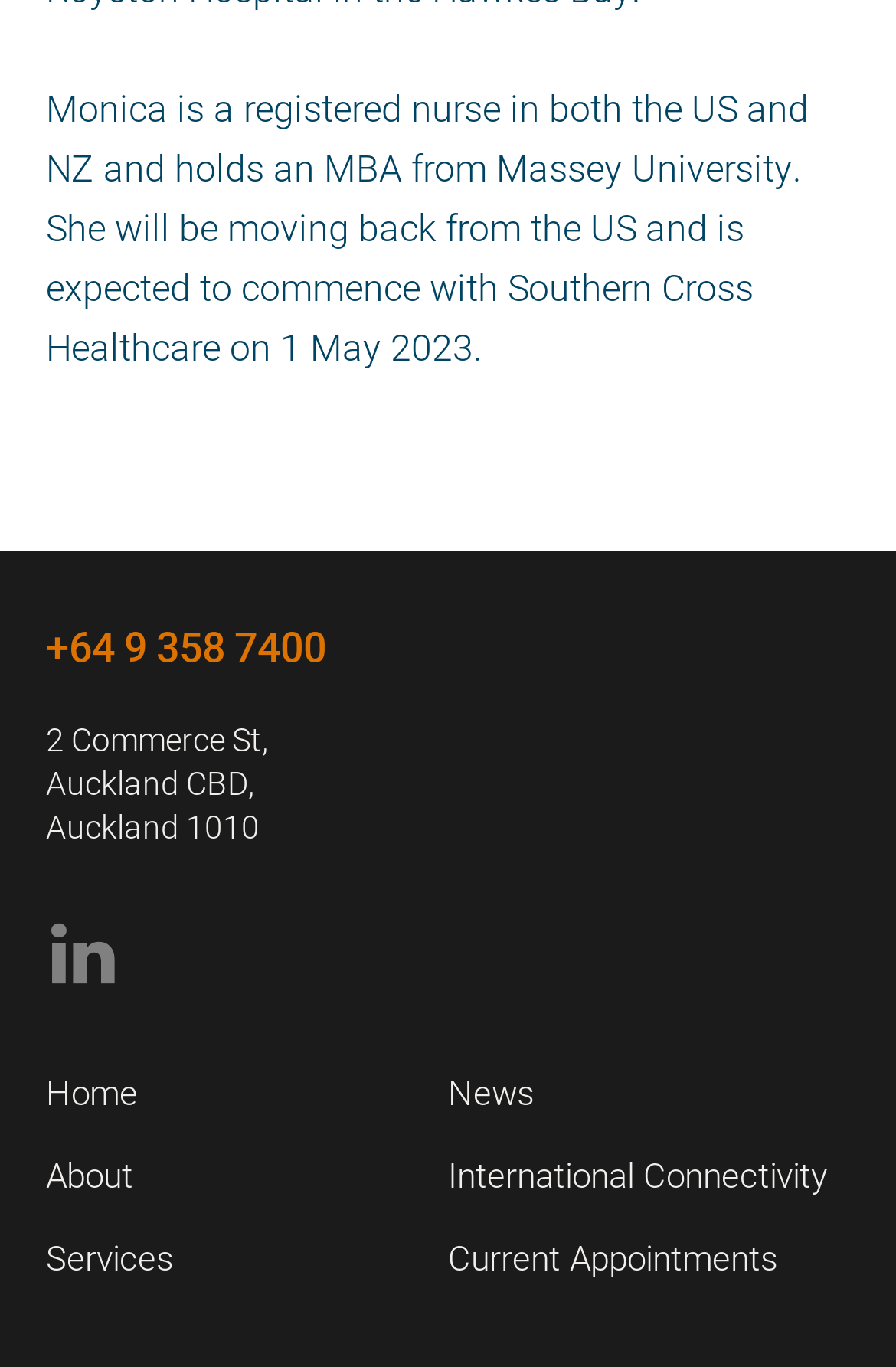Please answer the following question using a single word or phrase: 
How many navigation links are there?

6